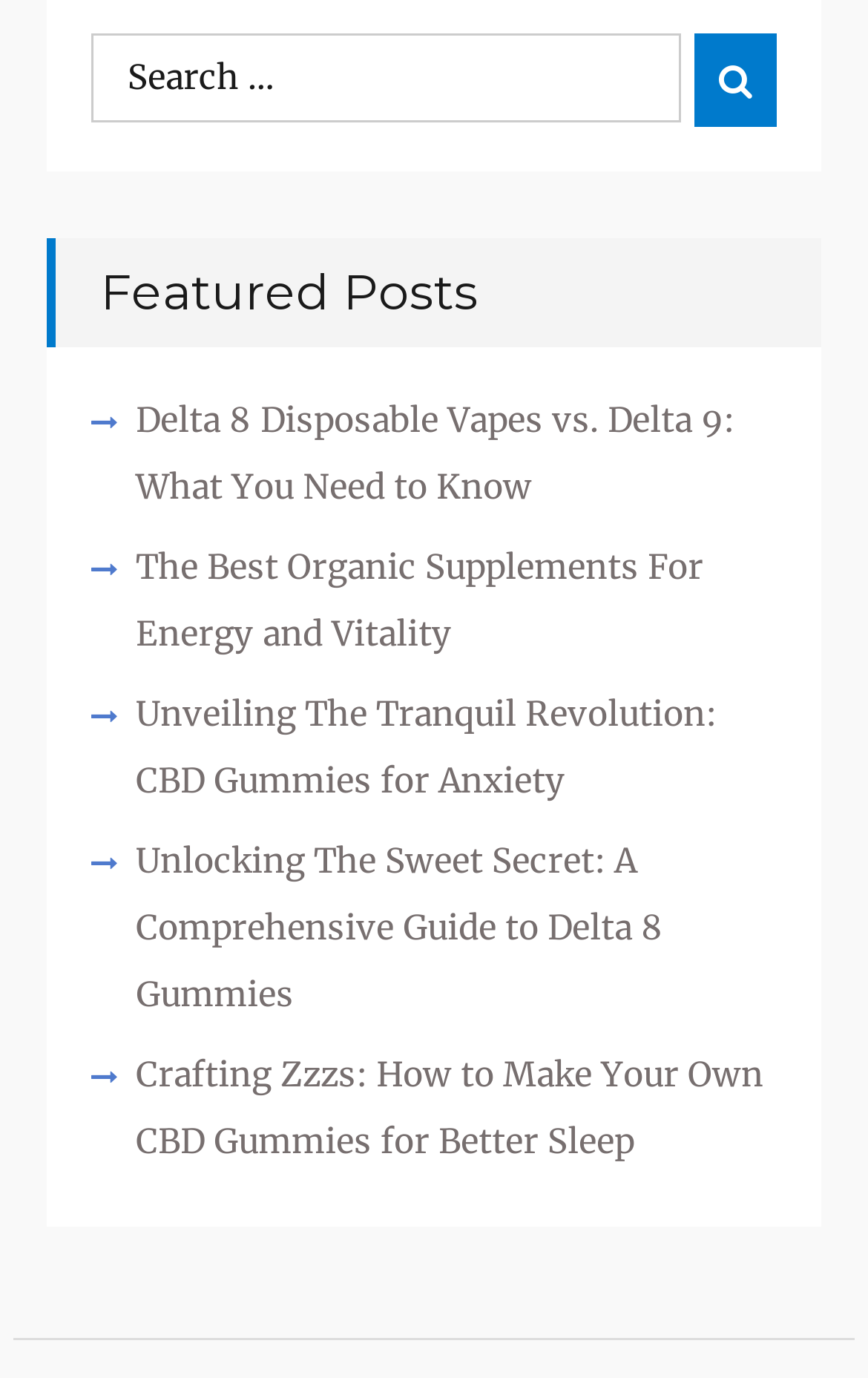What is the vertical position of the 'Search for:' label?
Please provide a single word or phrase as your answer based on the image.

Top